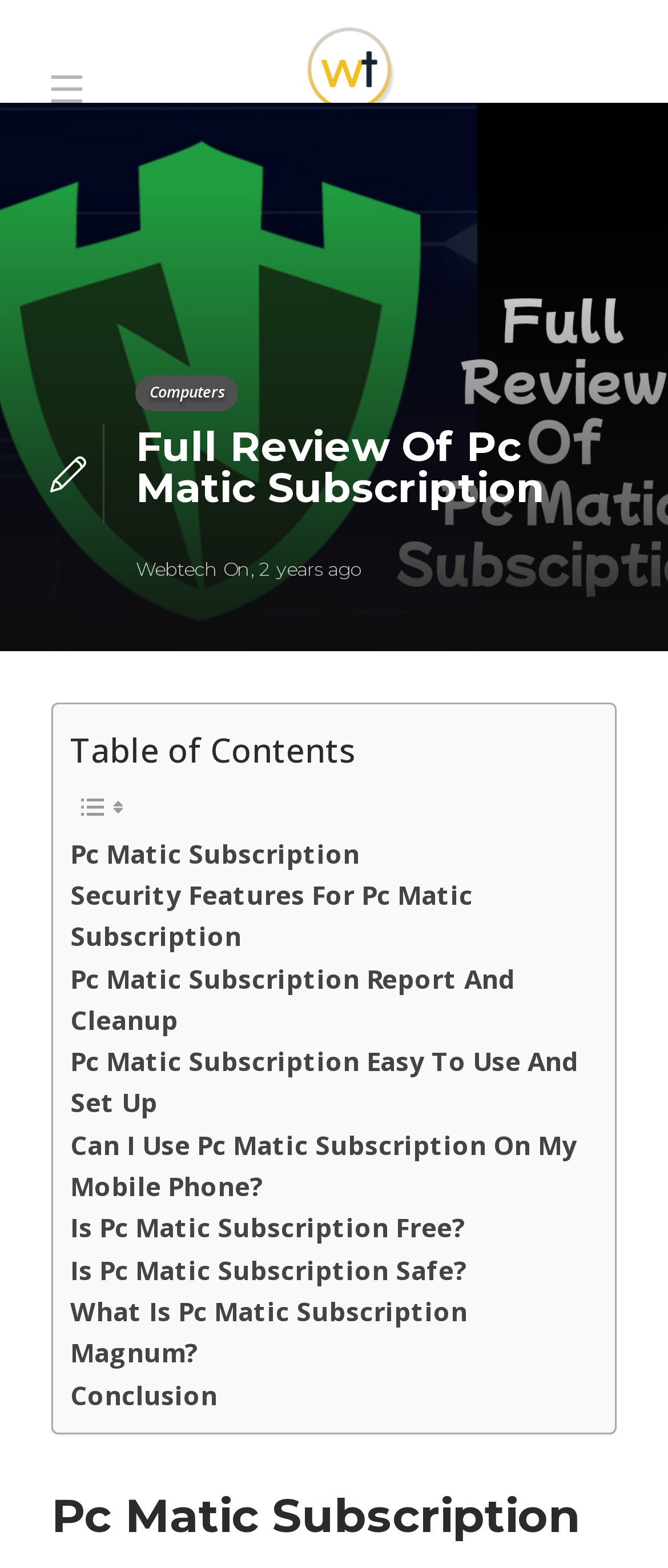Locate the bounding box coordinates of the element to click to perform the following action: 'Click on the Webtech On link'. The coordinates should be given as four float values between 0 and 1, in the form of [left, top, right, bottom].

[0.306, 0.016, 0.74, 0.099]